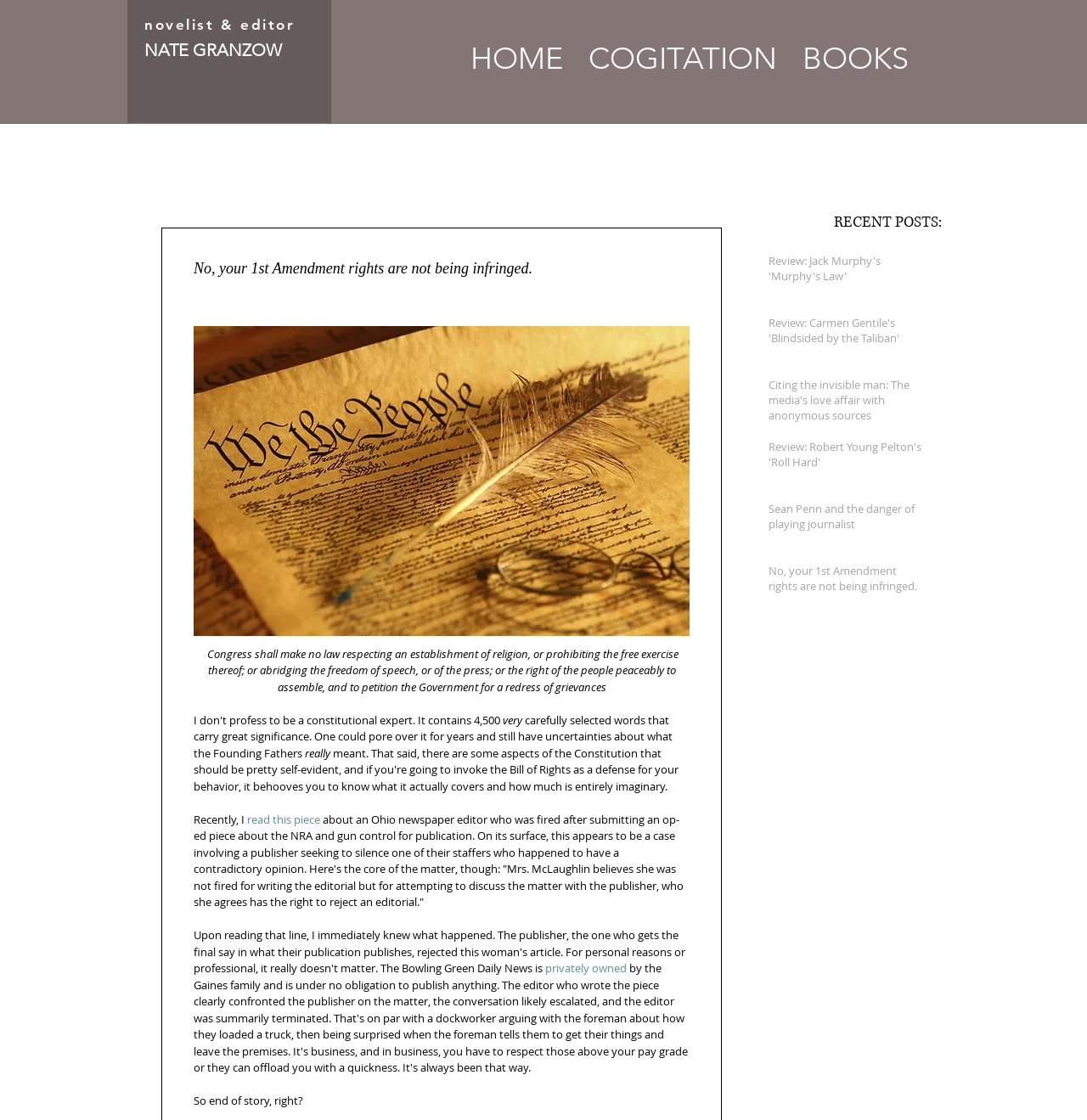Provide a brief response using a word or short phrase to this question:
Are there any links to external sources on the webpage?

Yes